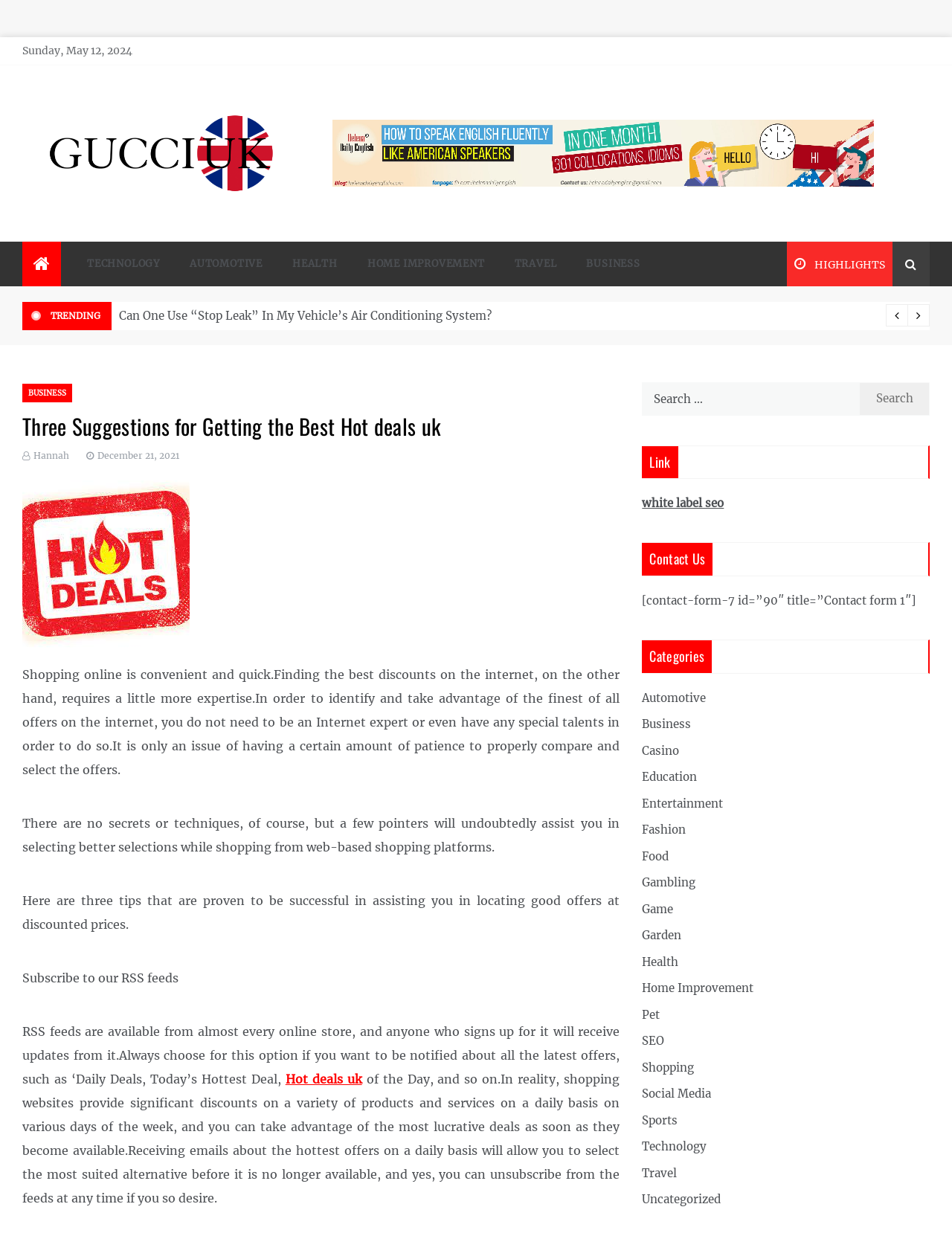Using details from the image, please answer the following question comprehensively:
What is the date of the latest article?

I found the date of the latest article by looking at the text next to the author's name, Hannah, which is 'December 21, 2021'.